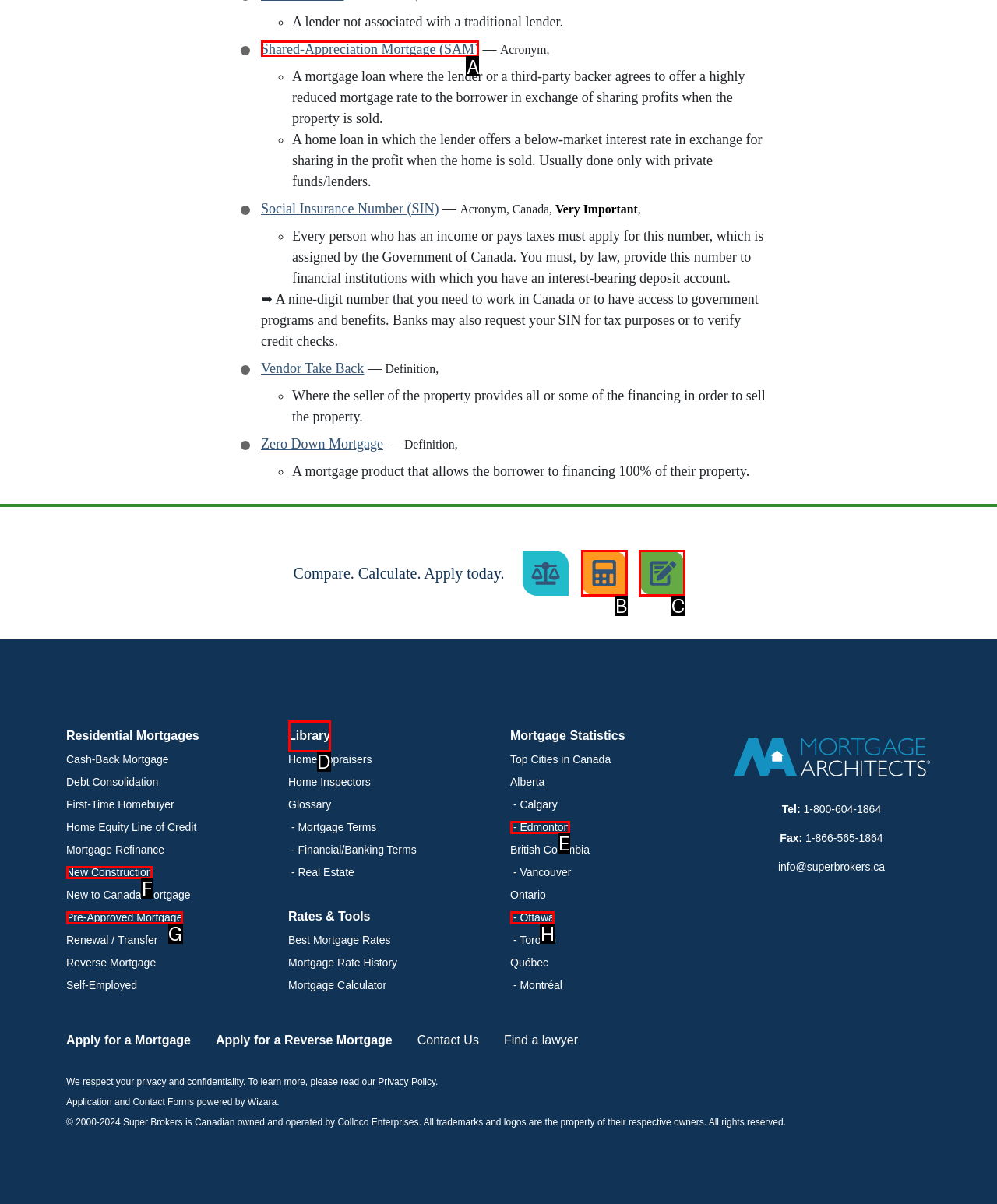Tell me the correct option to click for this task: Click on 'Mortgage Calculators'
Write down the option's letter from the given choices.

B